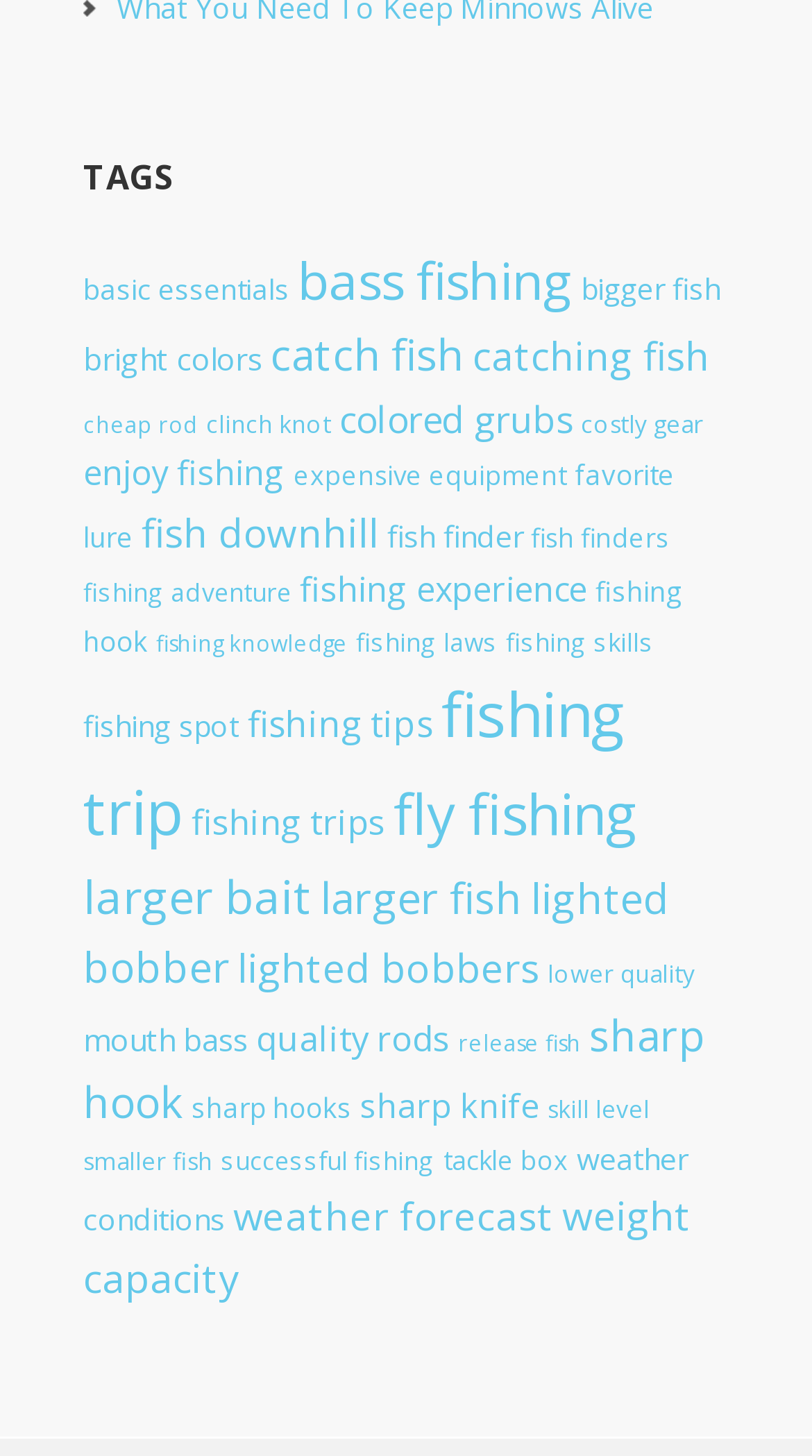Answer the following query concisely with a single word or phrase:
What is the first link on the webpage?

basic essentials